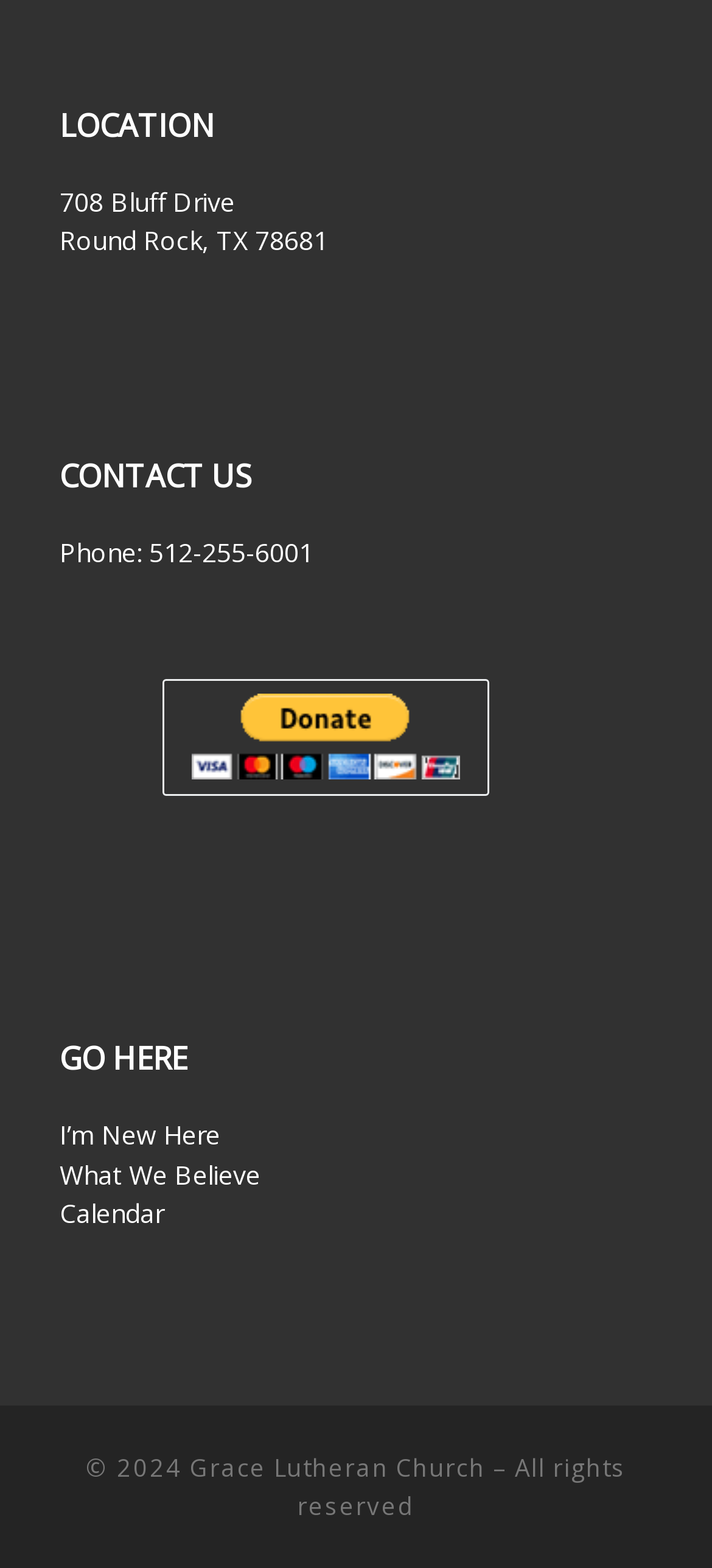What is the payment method mentioned?
Answer the question with as much detail as you can, using the image as a reference.

I found the payment method by looking at the button that says 'PayPal - The safer, easier way to pay online!'.